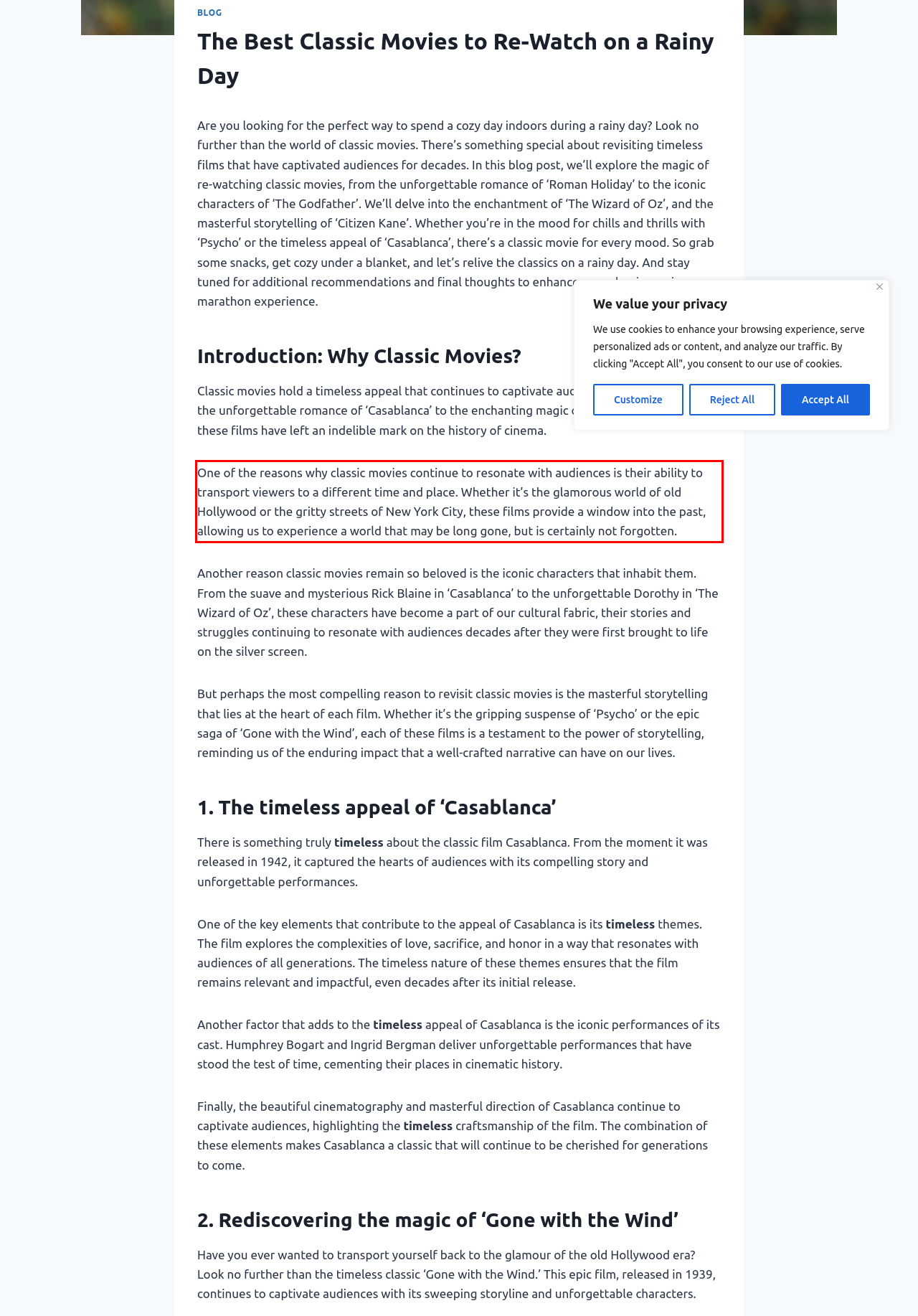Please use OCR to extract the text content from the red bounding box in the provided webpage screenshot.

One of the reasons why classic movies continue to resonate with audiences is their ability to transport viewers to a different time and place. Whether it’s the glamorous world of old Hollywood or the gritty streets of New York City, these films provide a window into the past, allowing us to experience a world that may be long gone, but is certainly not forgotten.